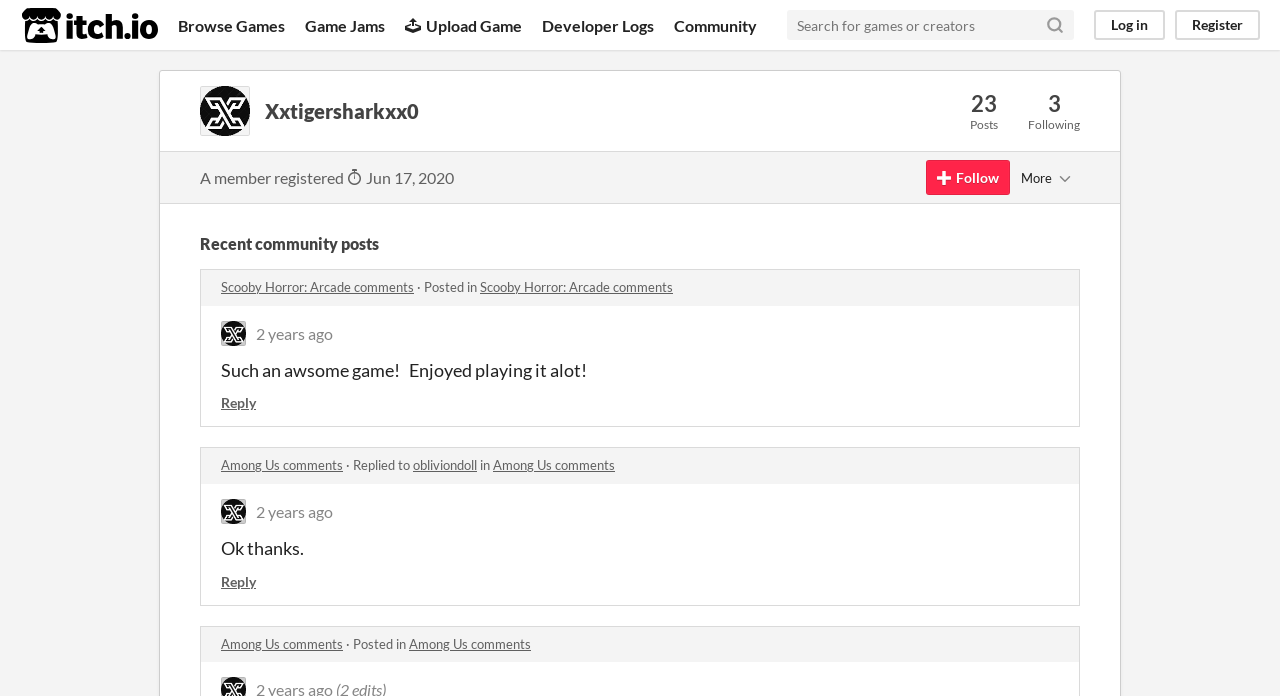Look at the image and answer the question in detail:
What is the name of the user profile?

The name of the user profile can be found in the heading element with the text 'Xxtigersharkxx0' which is located at the top of the webpage, below the navigation links.